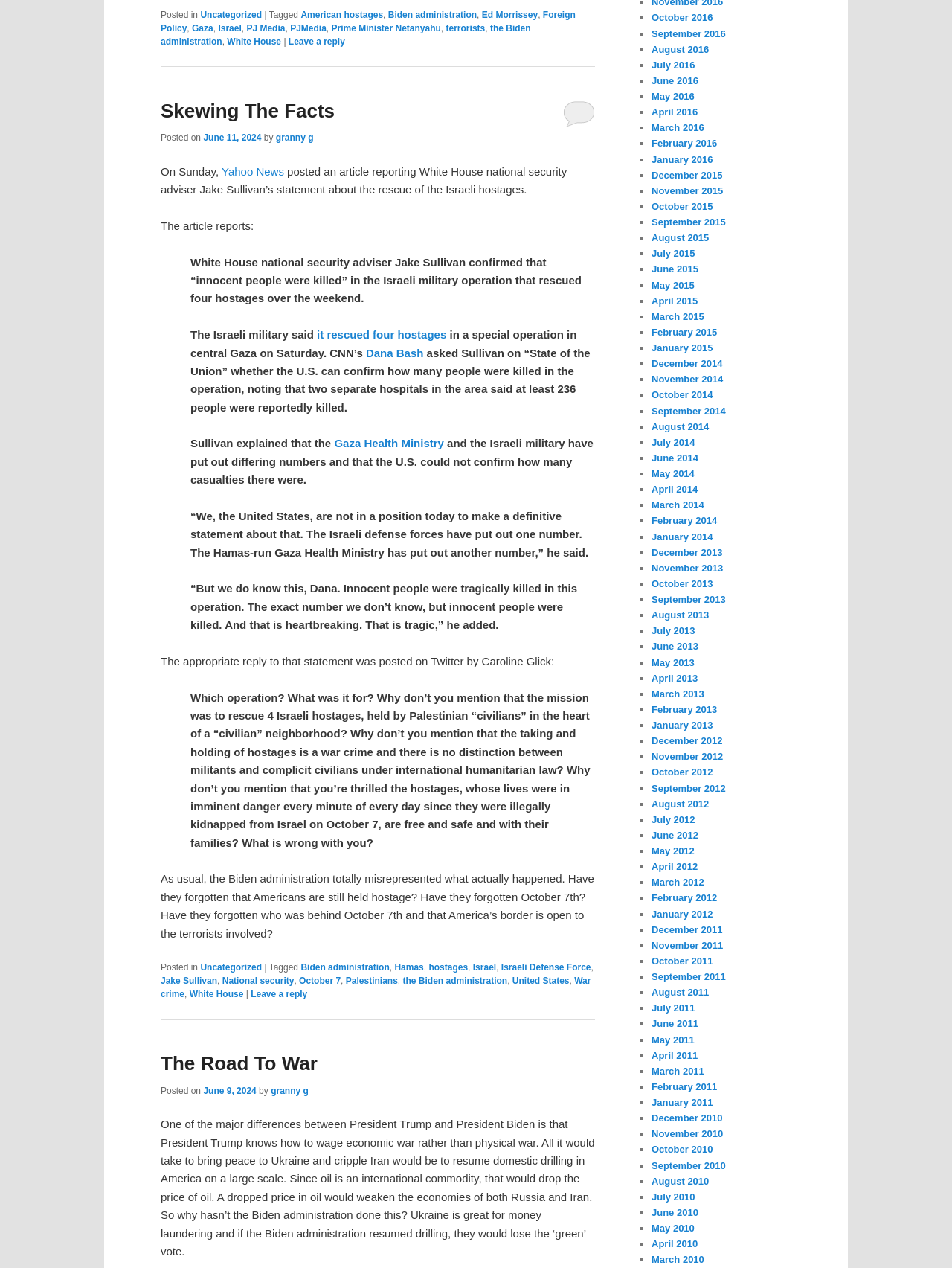Please identify the bounding box coordinates of the region to click in order to complete the task: "Click on the link 'Leave a reply'". The coordinates must be four float numbers between 0 and 1, specified as [left, top, right, bottom].

[0.303, 0.029, 0.362, 0.037]